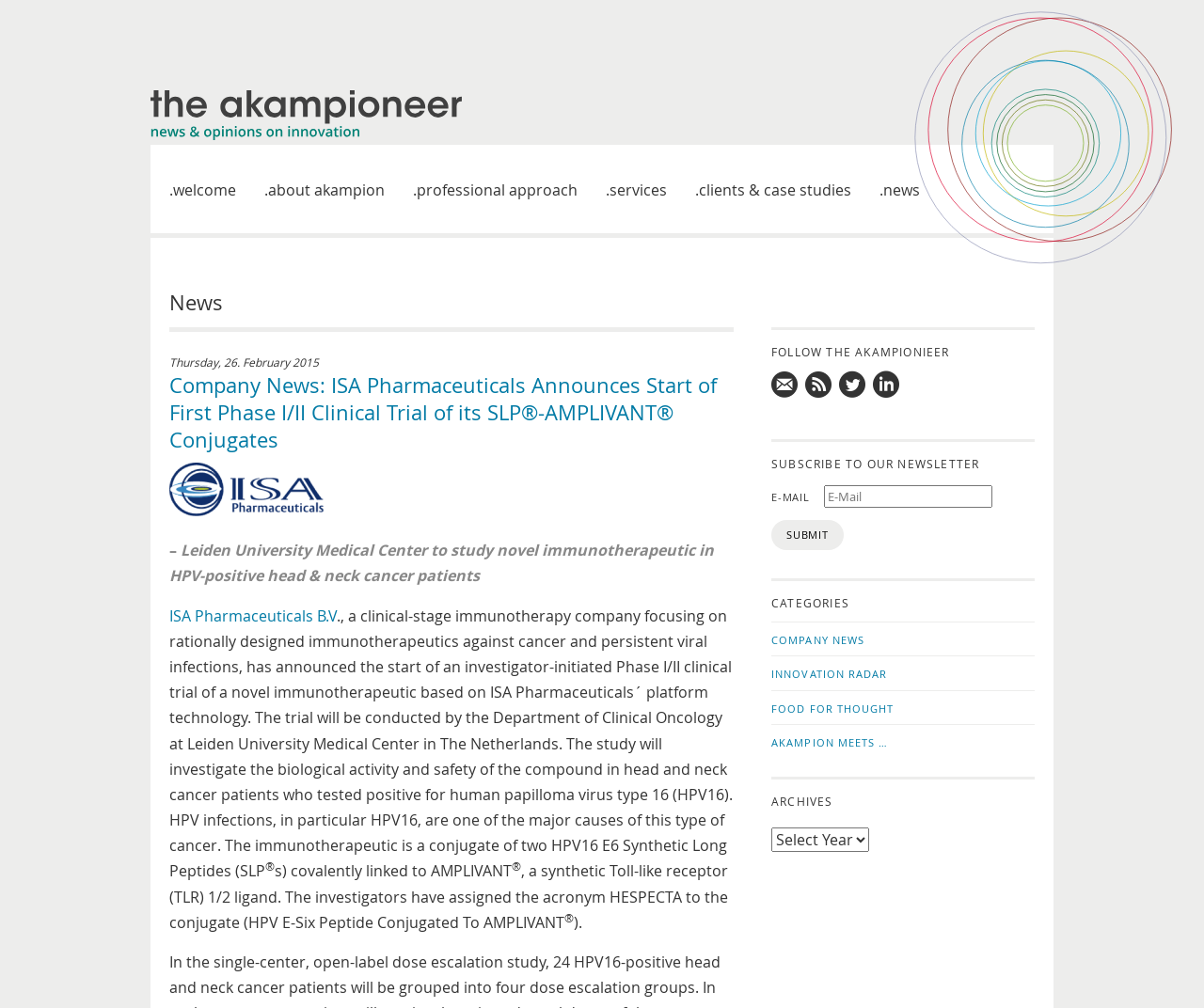Provide your answer in one word or a succinct phrase for the question: 
How many links are there in the 'FOLLOW THE AKAMPIONIER' section?

4